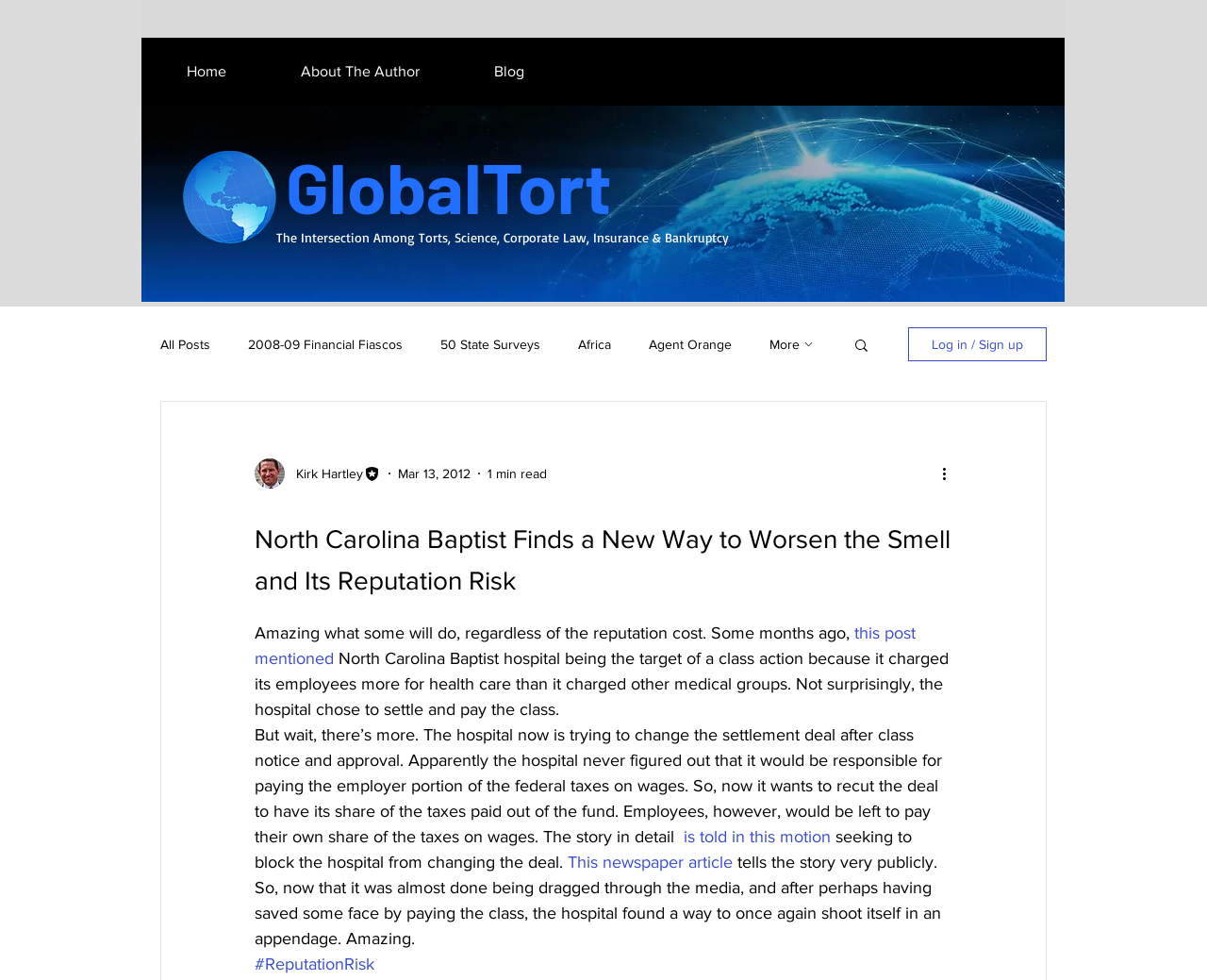What is the name of the logo in the top-left corner?
Provide a one-word or short-phrase answer based on the image.

GlobalTort